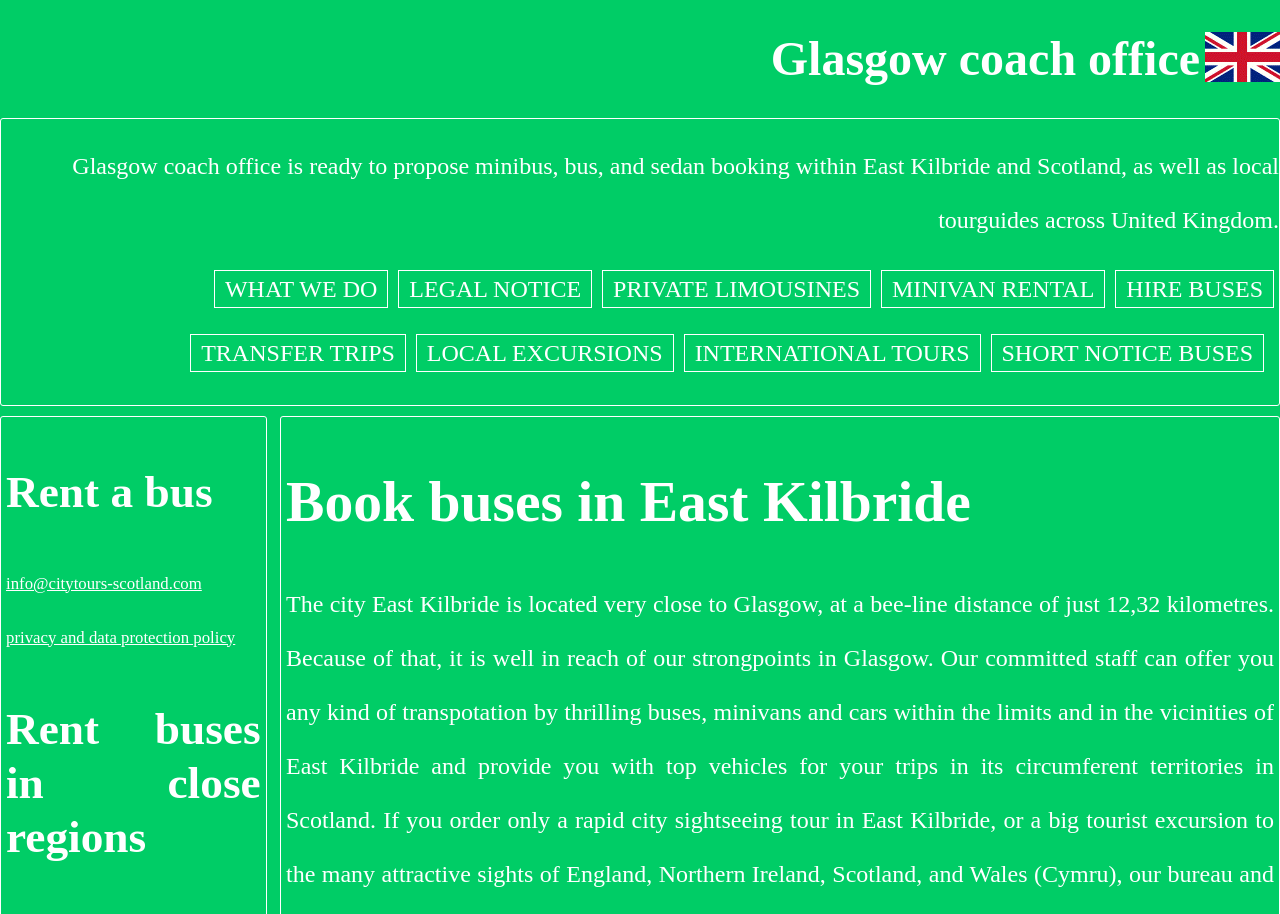What is the contact email of Glasgow coach office?
Based on the screenshot, answer the question with a single word or phrase.

info@citytours-scotland.com